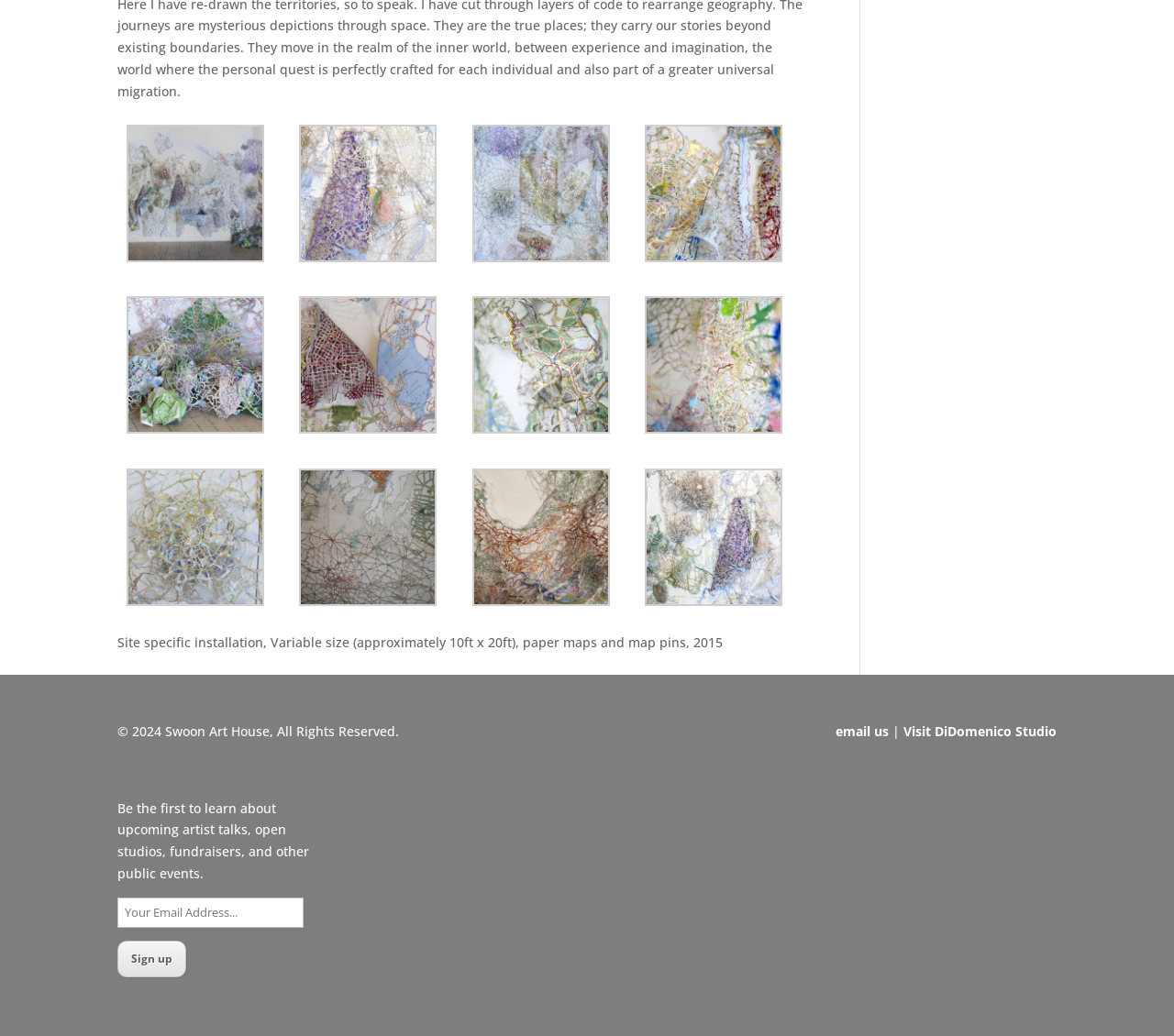Determine the bounding box of the UI component based on this description: "value="Sign up"". The bounding box coordinates should be four float values between 0 and 1, i.e., [left, top, right, bottom].

[0.1, 0.908, 0.159, 0.943]